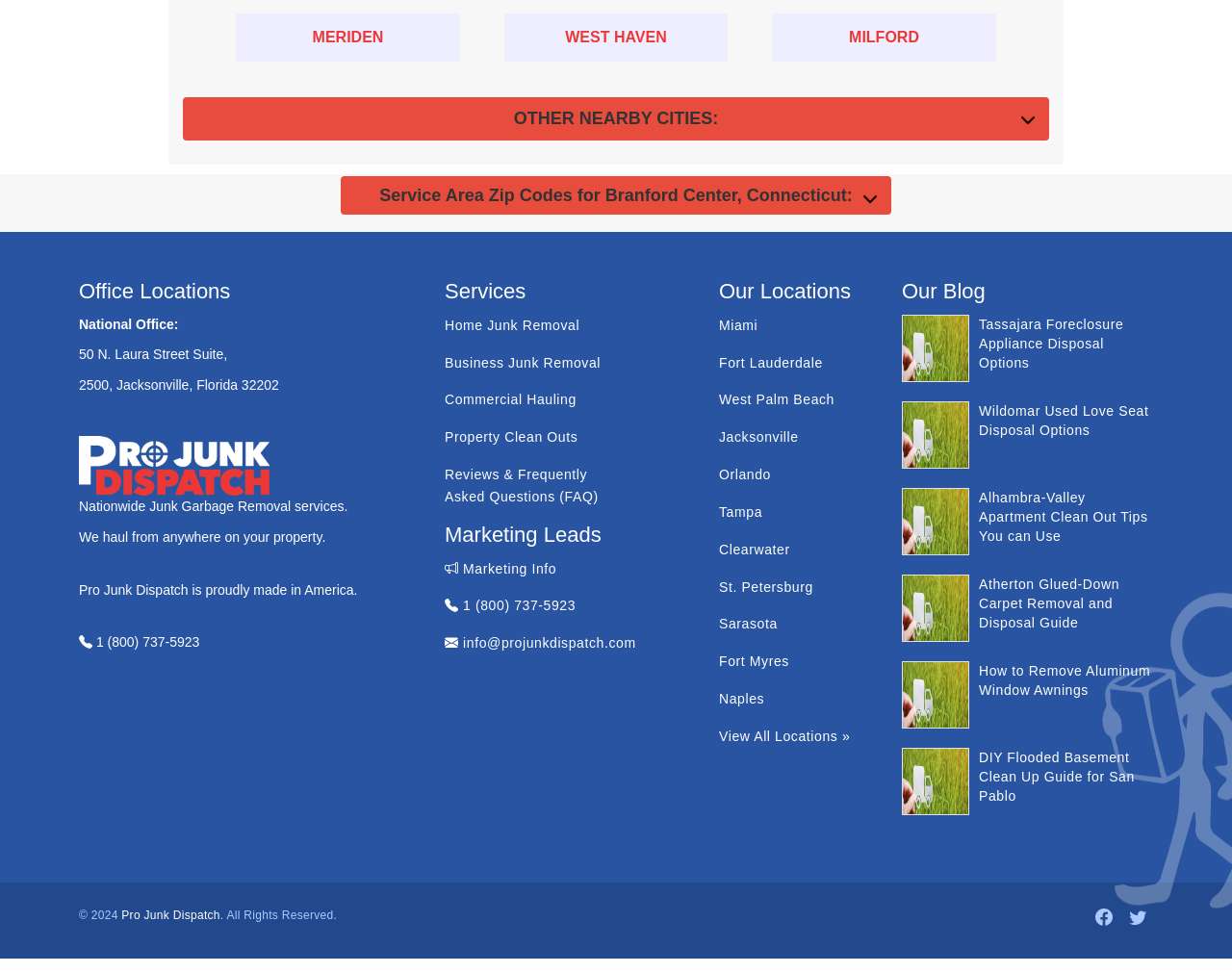Please predict the bounding box coordinates of the element's region where a click is necessary to complete the following instruction: "View the '30 Gorgeous Ombre Nail Designs You Must Love To Try' article". The coordinates should be represented by four float numbers between 0 and 1, i.e., [left, top, right, bottom].

None